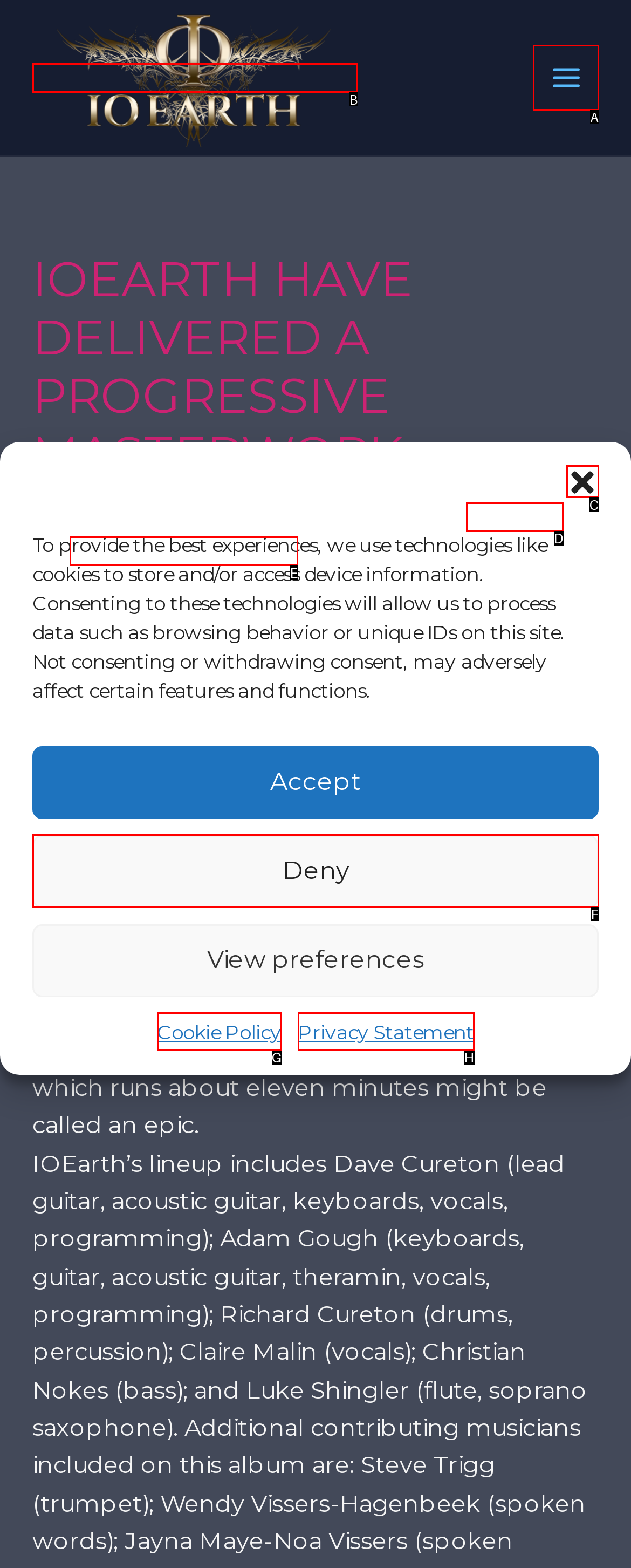Choose the option that best matches the description: aria-label="close-dialog"
Indicate the letter of the matching option directly.

C